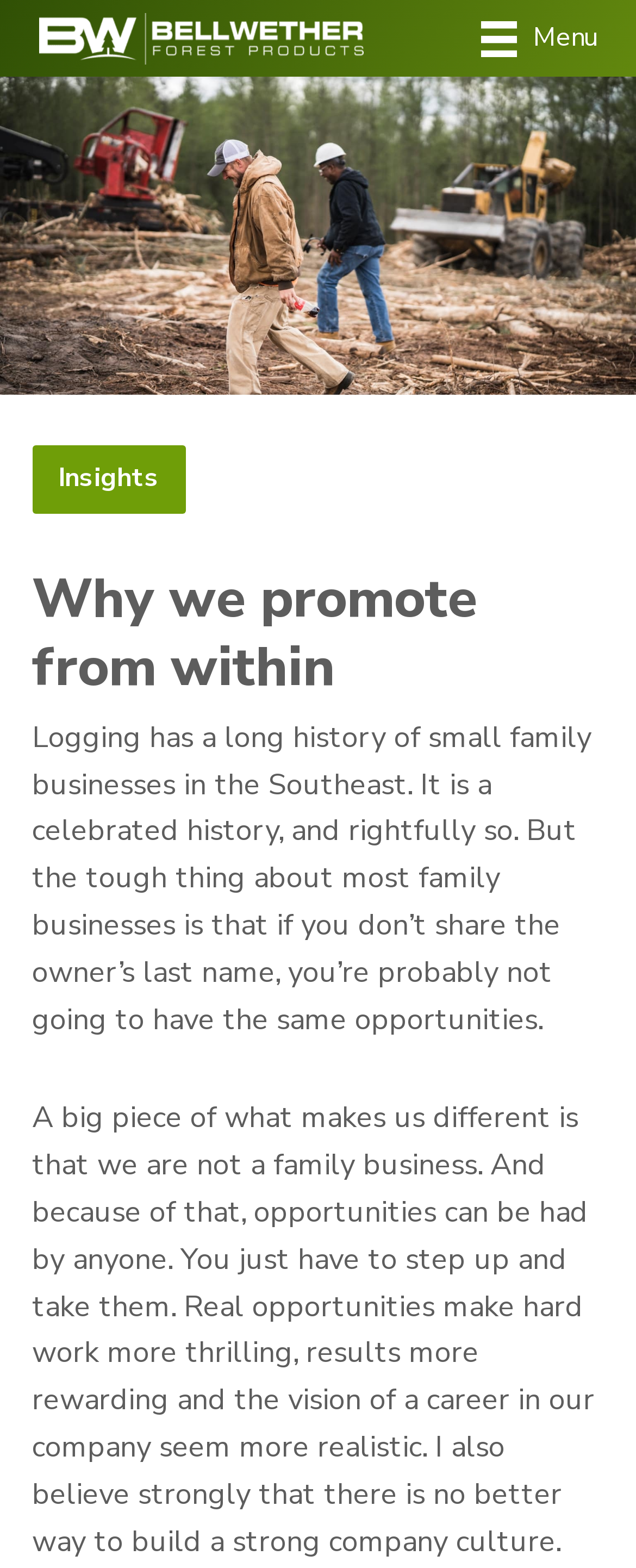Offer an in-depth caption of the entire webpage.

The webpage is about Bellwether Forest Products, with a prominent logo image at the top left corner, accompanied by a link to the company's name. On the top right corner, there is a menu toggle button with an icon. 

Below the logo, there is a large background image with the text "Make yourself replaceable" overlaid on it, spanning the entire width of the page. 

Further down, there is a section with a heading "Why we promote from within" in a large font, followed by two paragraphs of text. The first paragraph discusses the limitations of family businesses in the logging industry, while the second paragraph highlights the opportunities available at Bellwether Forest Products, which is not a family business. 

To the left of the heading, there is a smaller section with the text "Insights". The overall layout is organized, with clear headings and concise text.